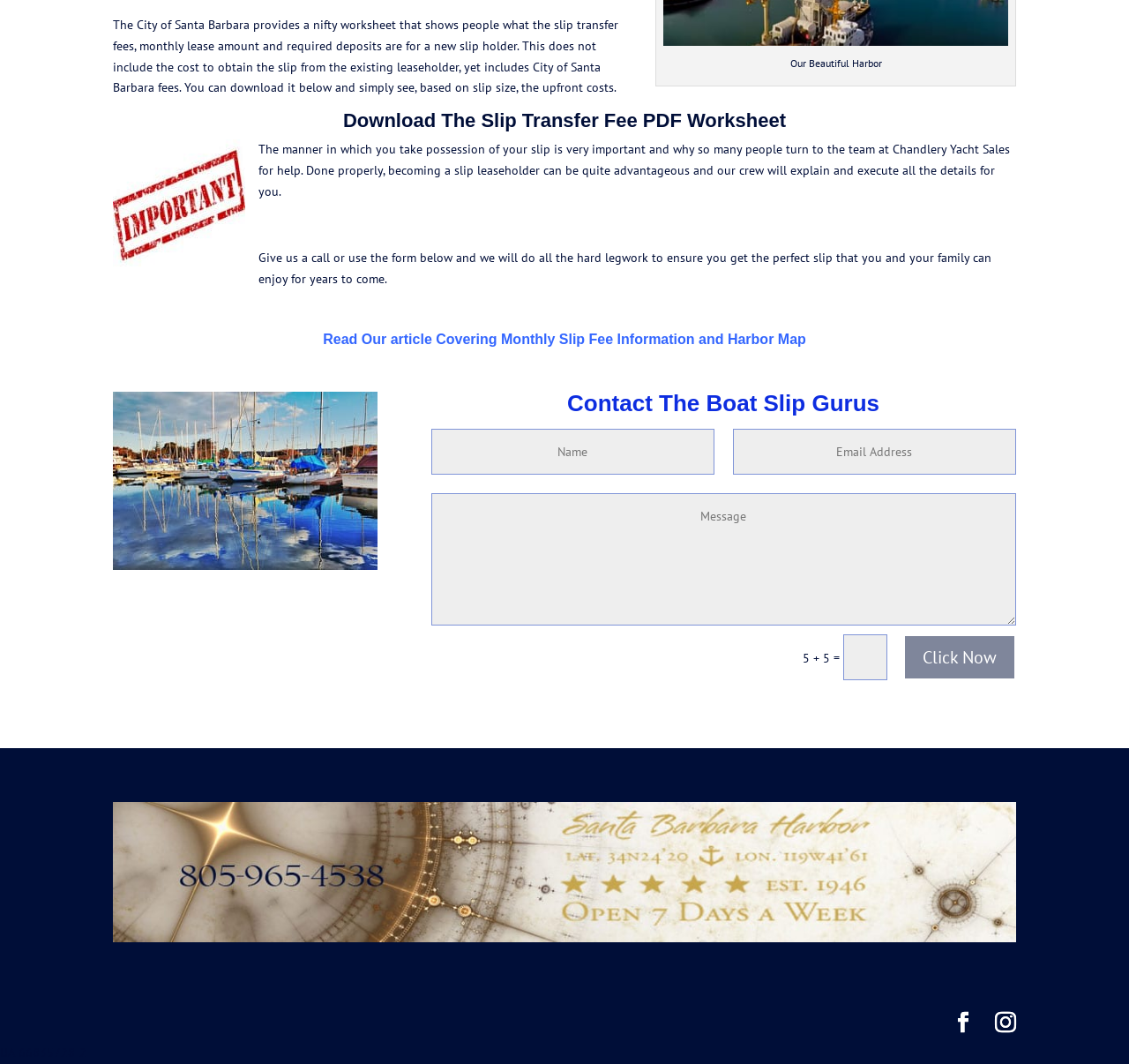What is the purpose of contacting the Boat Slip Gurus?
Examine the image and give a concise answer in one word or a short phrase.

To get help with slip lease